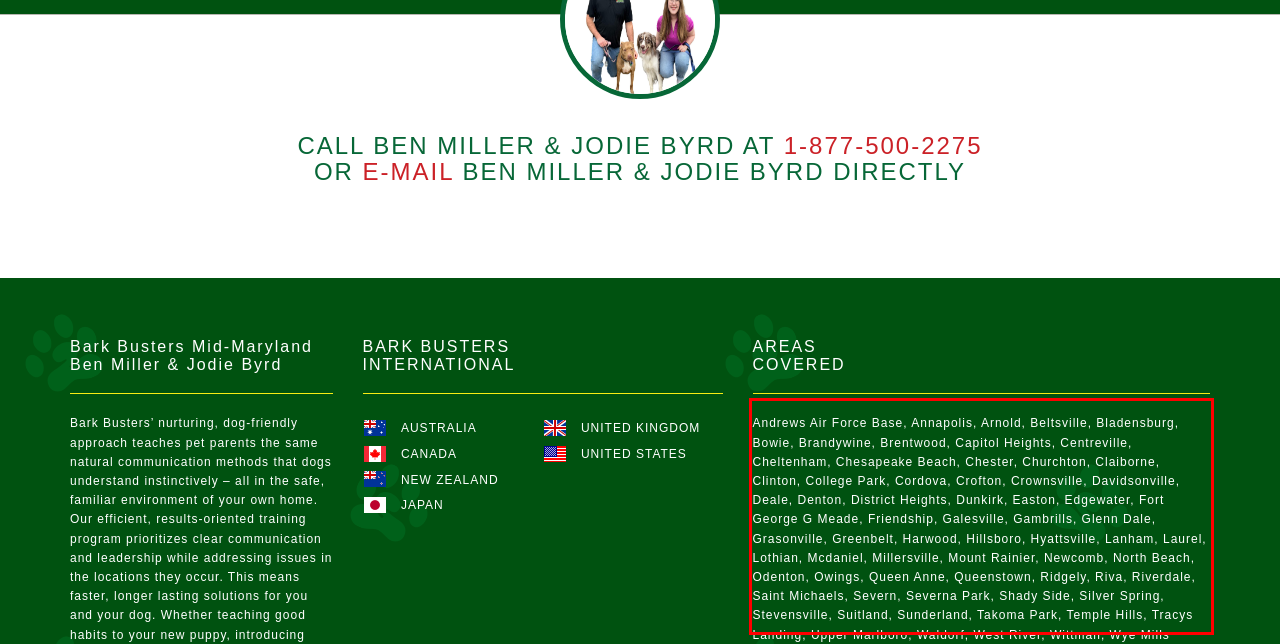Using the provided screenshot of a webpage, recognize and generate the text found within the red rectangle bounding box.

Andrews Air Force Base, Annapolis, Arnold, Beltsville, Bladensburg, Bowie, Brandywine, Brentwood, Capitol Heights, Centreville, Cheltenham, Chesapeake Beach, Chester, Churchton, Claiborne, Clinton, College Park, Cordova, Crofton, Crownsville, Davidsonville, Deale, Denton, District Heights, Dunkirk, Easton, Edgewater, Fort George G Meade, Friendship, Galesville, Gambrills, Glenn Dale, Grasonville, Greenbelt, Harwood, Hillsboro, Hyattsville, Lanham, Laurel, Lothian, Mcdaniel, Millersville, Mount Rainier, Newcomb, North Beach, Odenton, Owings, Queen Anne, Queenstown, Ridgely, Riva, Riverdale, Saint Michaels, Severn, Severna Park, Shady Side, Silver Spring, Stevensville, Suitland, Sunderland, Takoma Park, Temple Hills, Tracys Landing, Upper Marlboro, Waldorf, West River, Wittman, Wye Mills